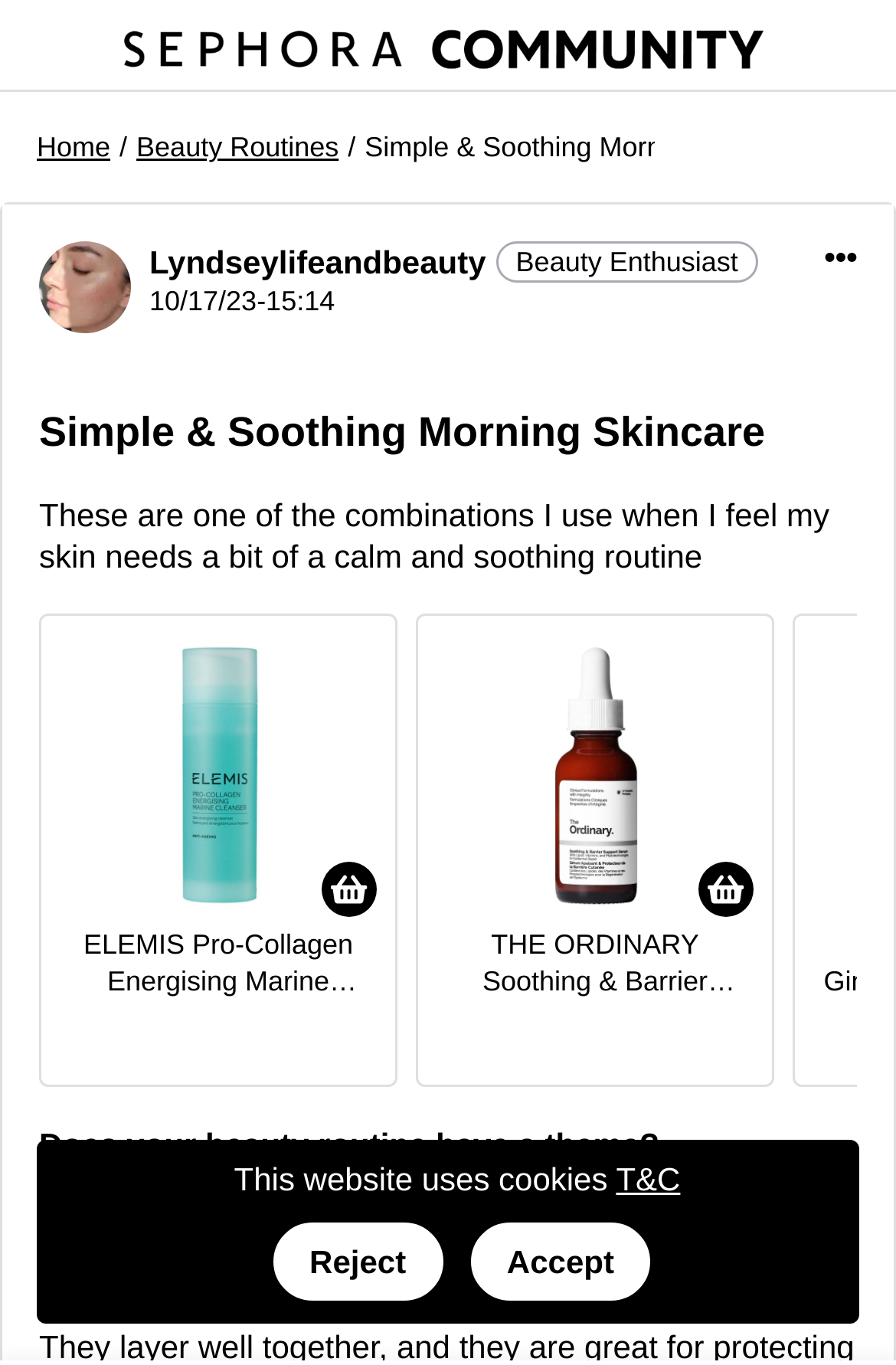Produce a meticulous description of the webpage.

This webpage is about a beauty routine, specifically a simple and soothing morning skincare routine. At the top left, there is a Sephora UK logo, and next to it, there are links to navigate to the home page and beauty routines. The title of the page, "Simple & Soothing Morning Skincare", is prominently displayed.

Below the title, there is a small image, and the author's name, "Lyndseylifeandbeauty", is mentioned, along with their title, "Beauty Enthusiast". The date "10/17/23-15:14" is also displayed.

The main content of the page starts with a heading that repeats the title, followed by a brief description of the routine, which is about using certain products to calm and soothe the skin. There are two product links, "ELEMIS Pro-Collagen Energising Marine Cleanser 150ml" and "THE ORDINARY Soothing & Barrier Support Serum 30ml", each accompanied by an image. These products are likely part of the skincare routine being discussed.

Further down, there are three paragraphs of text, which appear to be questions or prompts, asking about the theme of one's beauty routine, the products used in the morning soothing routine, and why they complement each other well.

At the bottom of the page, there is a notice about the website using cookies, with links to the terms and conditions and options to reject or accept cookies.